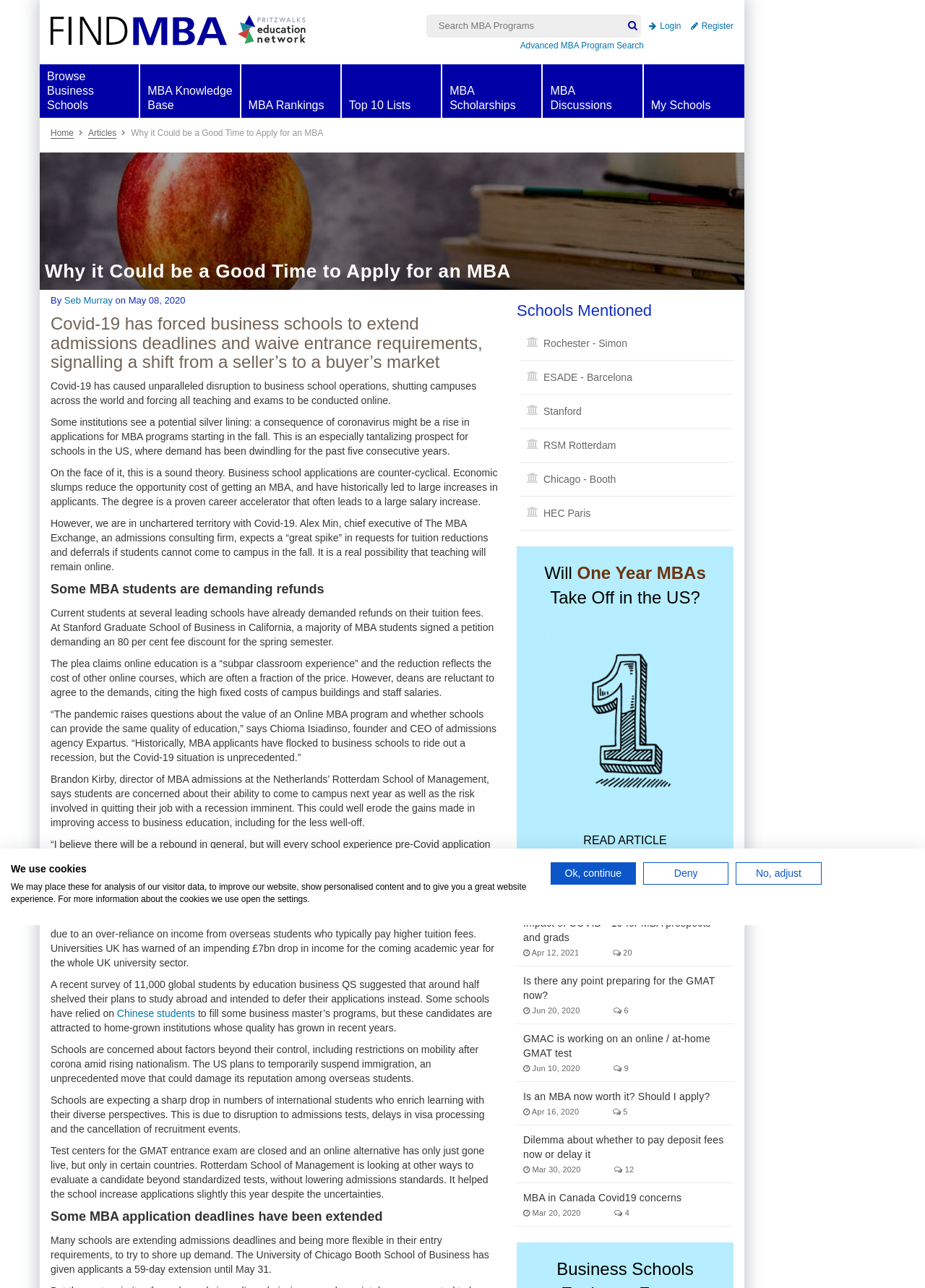Please identify the bounding box coordinates of the element on the webpage that should be clicked to follow this instruction: "Search MBA Programs". The bounding box coordinates should be given as four float numbers between 0 and 1, formatted as [left, top, right, bottom].

[0.461, 0.011, 0.693, 0.029]